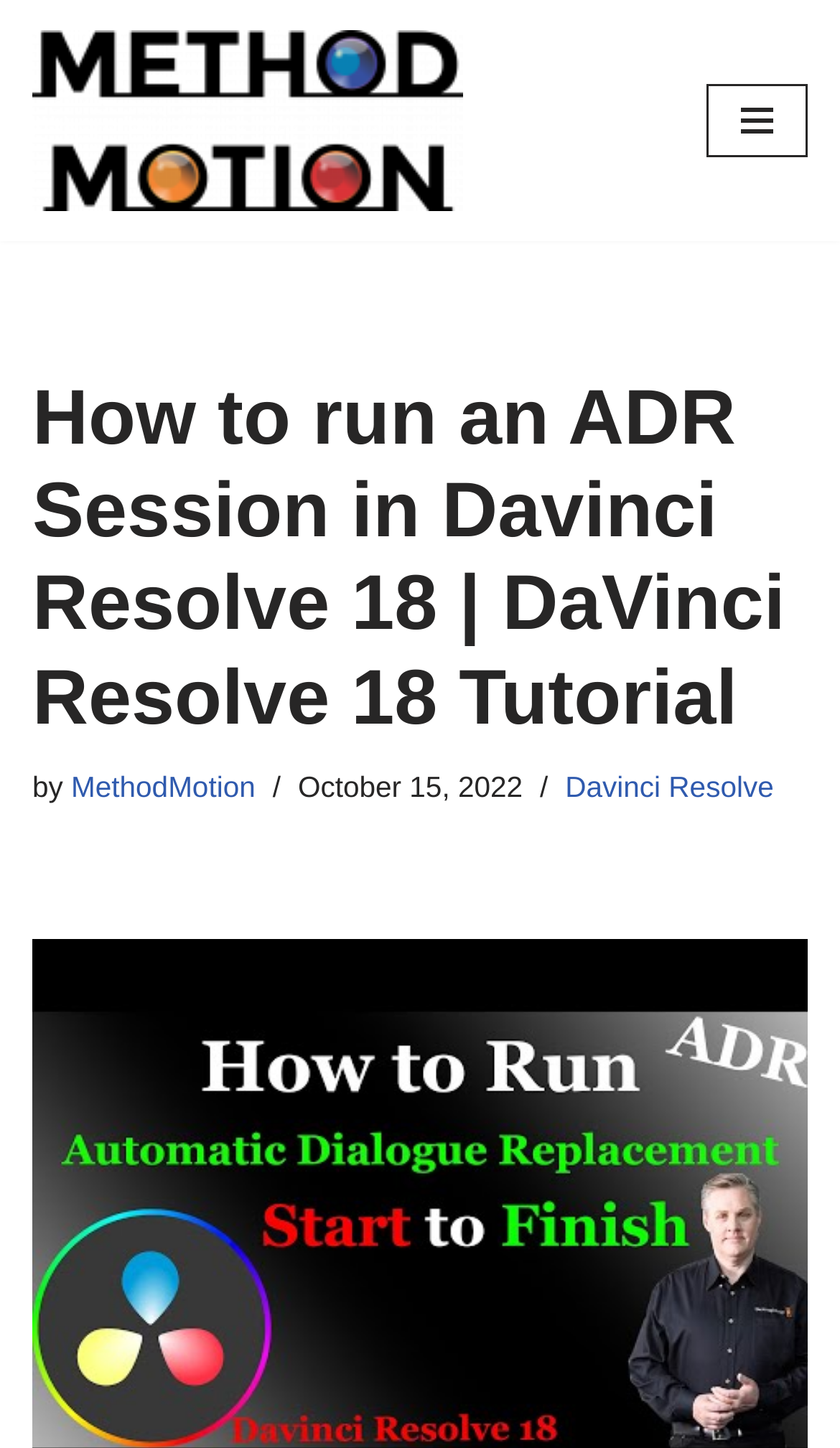Based on the provided description, "Skip to content", find the bounding box of the corresponding UI element in the screenshot.

[0.0, 0.048, 0.077, 0.077]